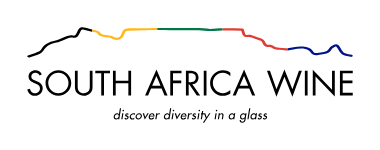Offer a detailed explanation of what is happening in the image.

The image features the logo of "South Africa Wine," prominently showcasing the brand's commitment to celebrating the rich diversity of South African wines. The logo is elegantly designed with the phrase "discover diversity in a glass" positioned below the brand name, emphasizing the unique flavors and variety of wines produced in the region. The logo's artistic elements include a stylized representation of the South African landscape, colored in the hues of the nation's flag, symbolizing both heritage and pride in local wine production. This visual identity encapsulates the essence of South African viticulture, inviting wine enthusiasts to explore its offerings.